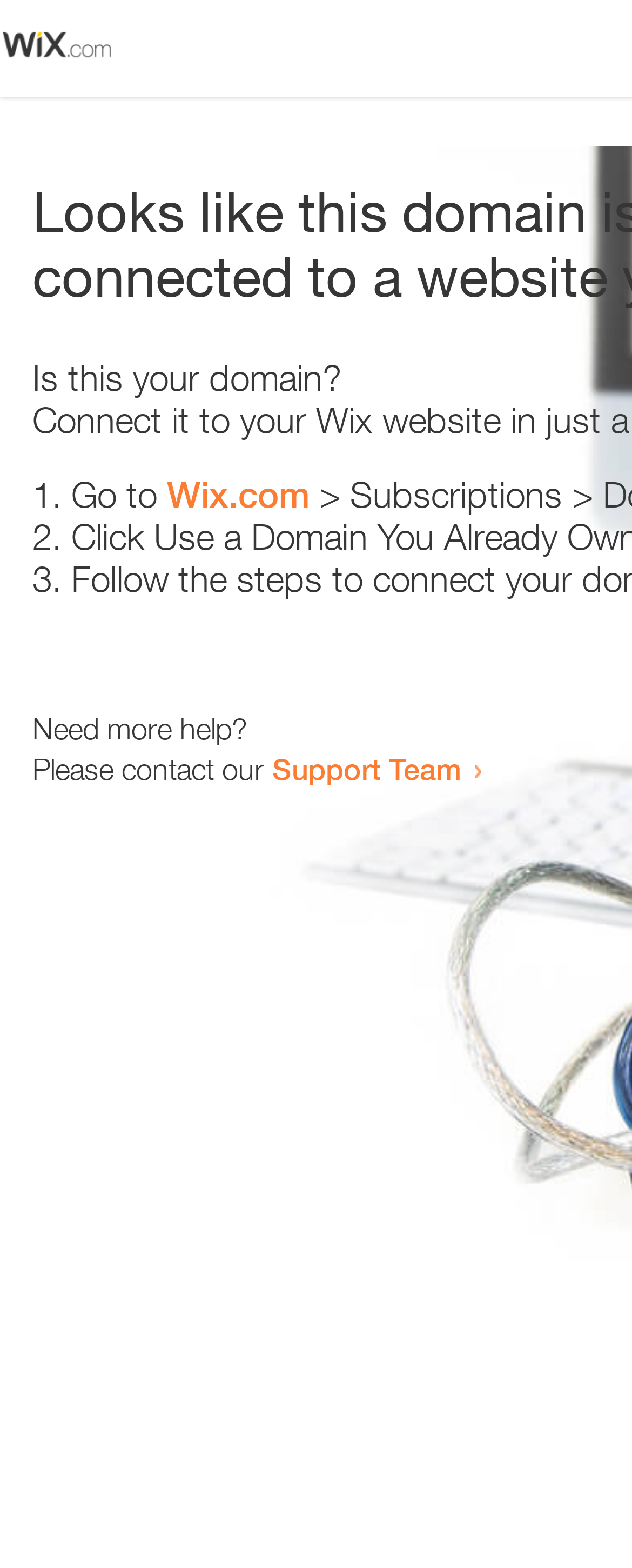Highlight the bounding box of the UI element that corresponds to this description: "Home Improvement".

None